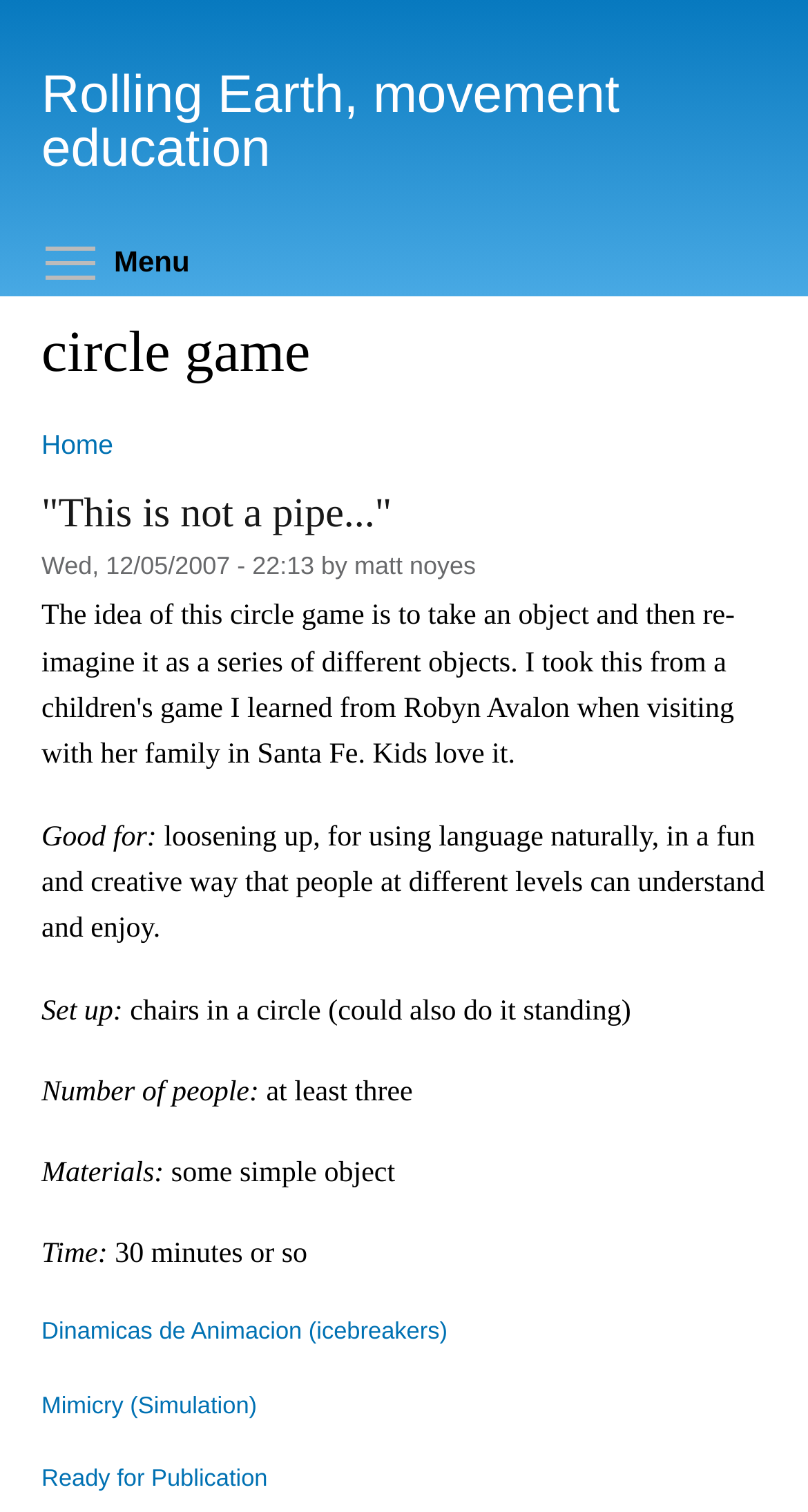What is the minimum number of people required to play this game?
Give a single word or phrase as your answer by examining the image.

at least three